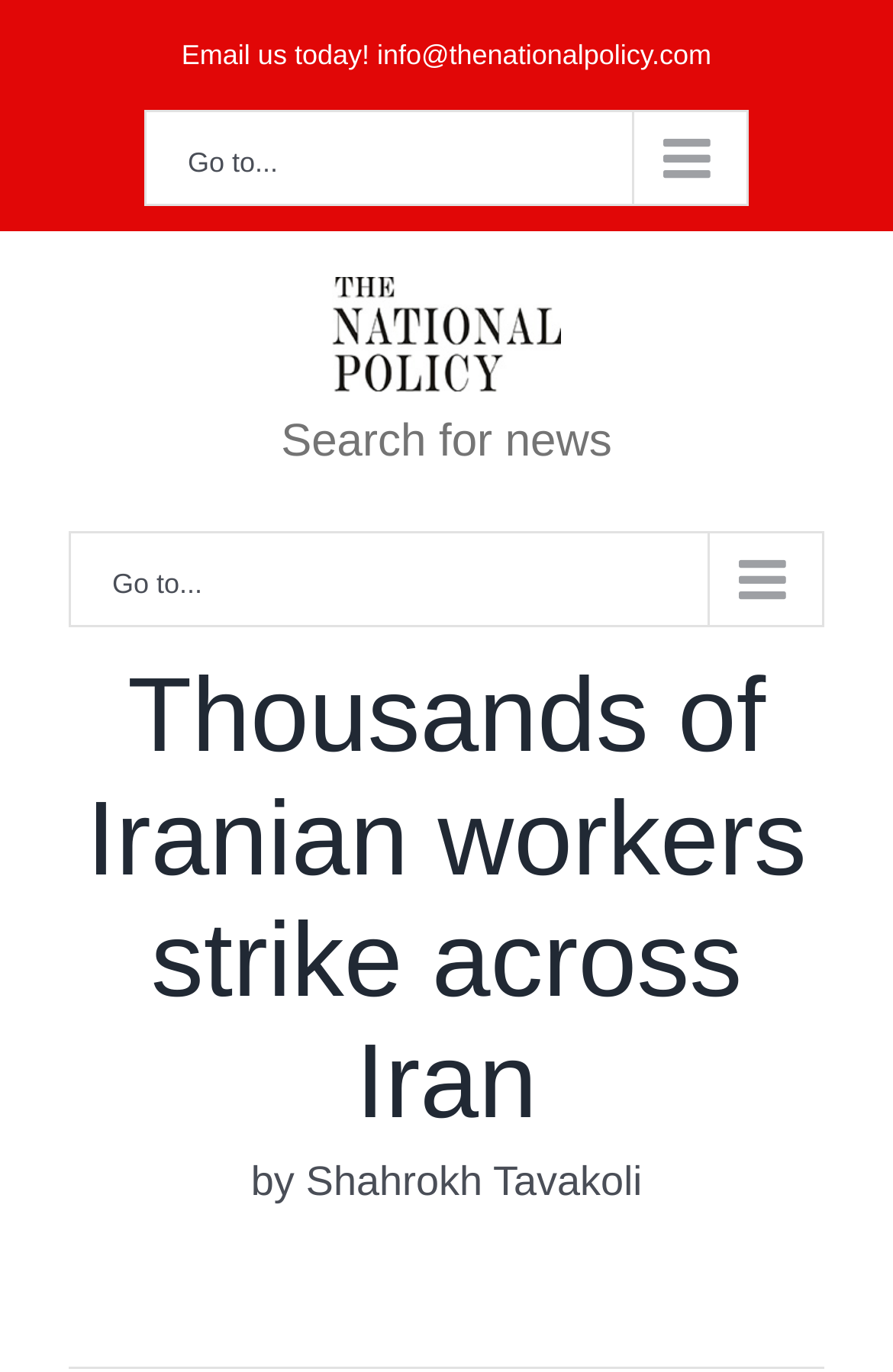Give an extensive and precise description of the webpage.

The webpage appears to be a news article page, with a prominent heading "Thousands of Iranian workers strike across Iran" at the top center of the page. Below this heading, there is a subheading "by Shahrokh Tavakoli" that provides the author's name. 

At the top left corner, there is a logo of "The National Policy" accompanied by an image. To the right of the logo, there is a search bar with a heading "Search for news". 

In the top right corner, there is a link "Email us today! info@thenationalpolicy.com" that allows users to contact the website. 

The webpage has two navigation menus, one labeled "Secondary Mobile Menu" and the other labeled "Main Menu Mobile", both located at the top of the page. These menus are collapsed by default, but can be expanded by clicking on the corresponding buttons. 

There is no visible body text or content on the page, suggesting that the article content may be loaded dynamically or is not present in the provided accessibility tree.